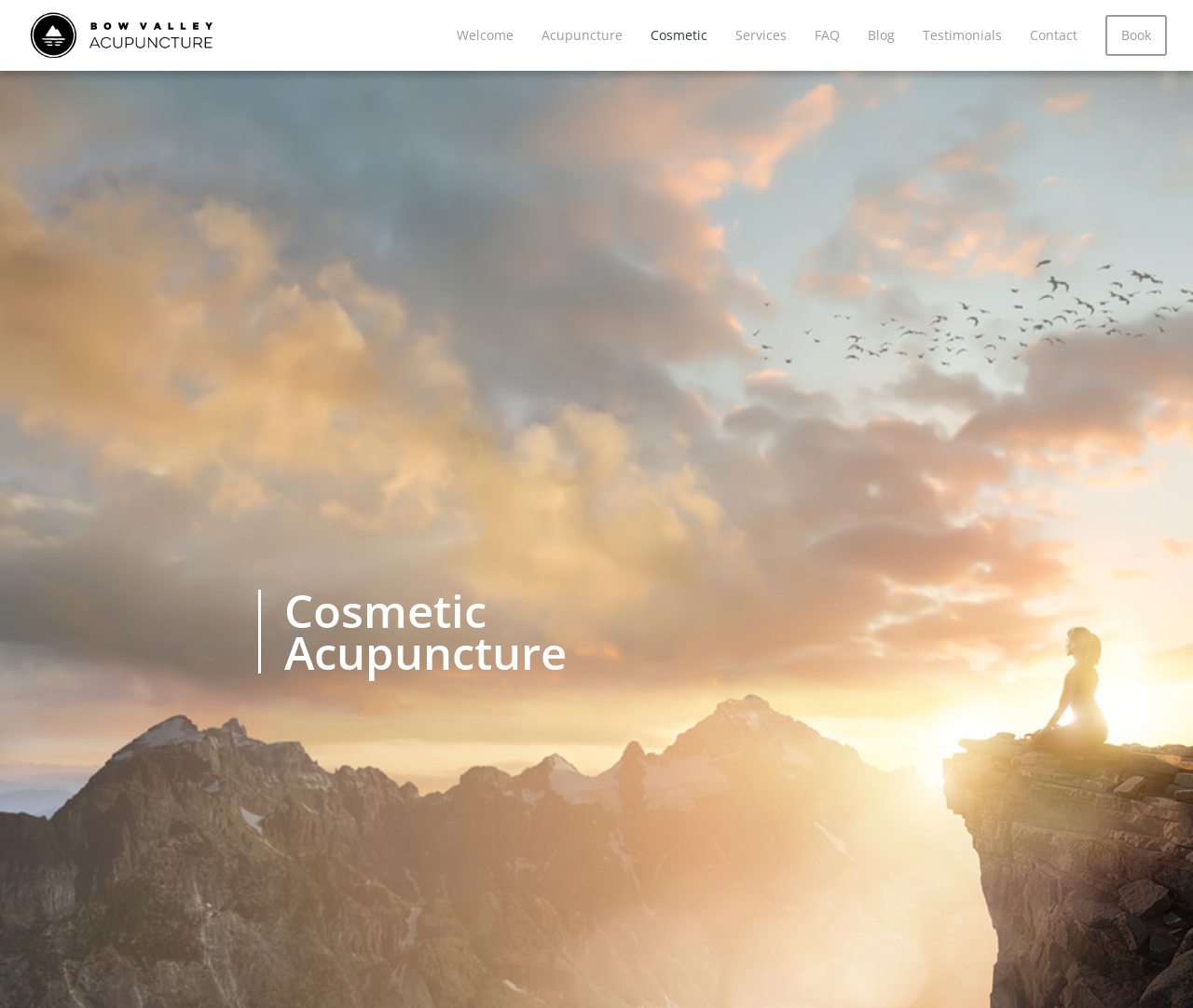Please answer the following question using a single word or phrase: 
What is the main topic of the webpage?

Cosmetic Acupuncture